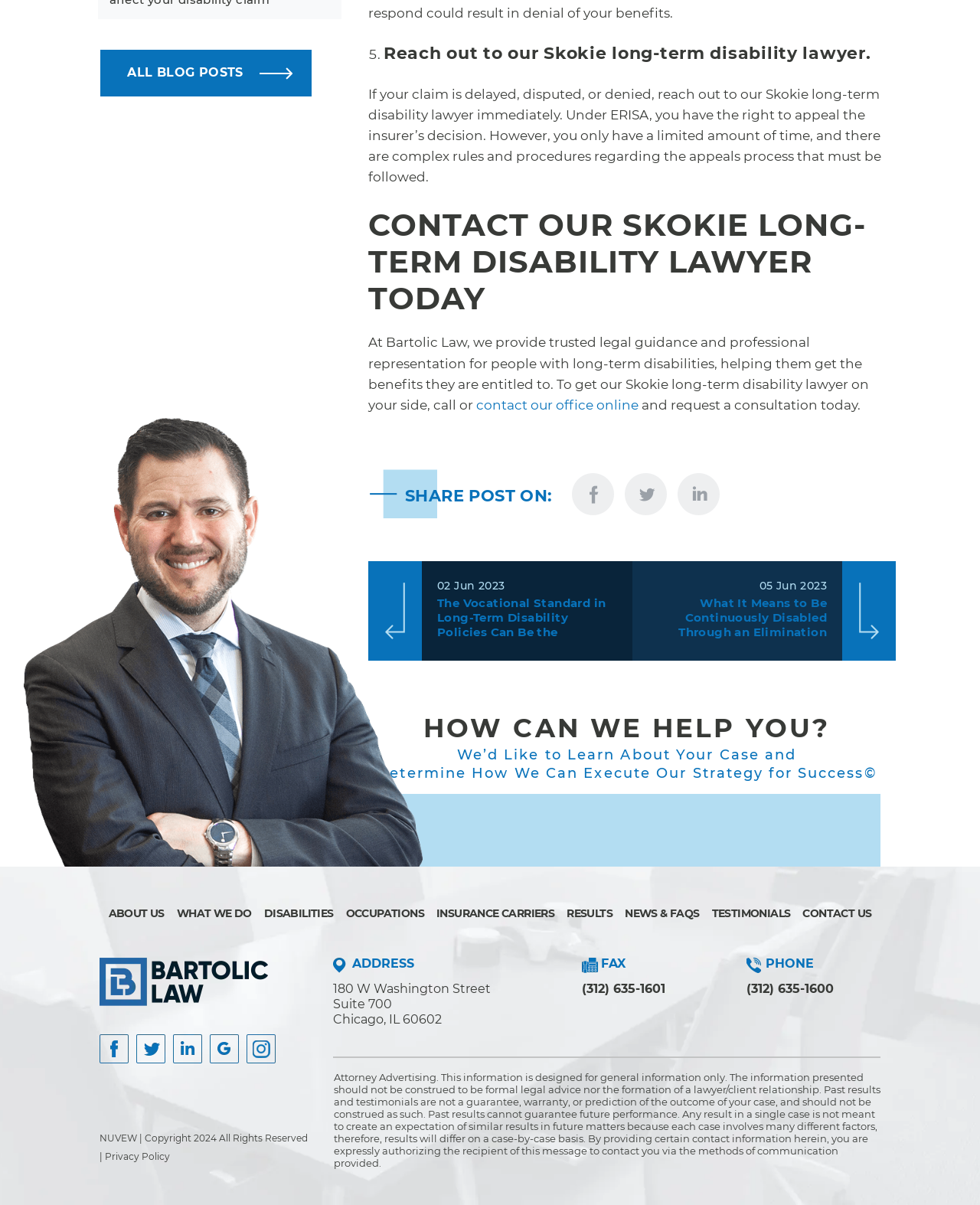What is the address of the law firm?
Using the information from the image, give a concise answer in one word or a short phrase.

180 W Washington Street Suite 700 Chicago, IL 60602